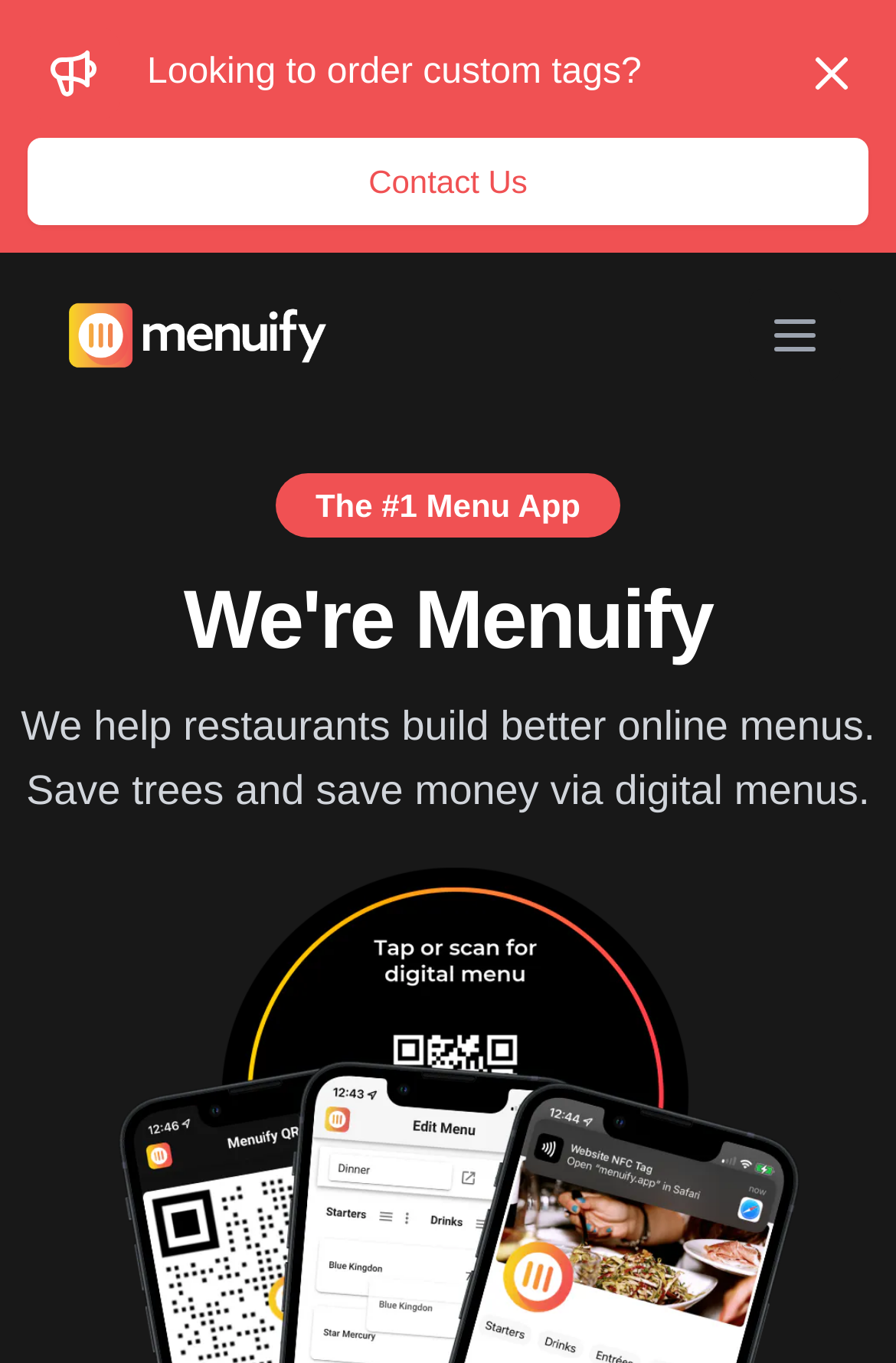Extract the bounding box for the UI element that matches this description: "Open menu".

[0.836, 0.212, 0.938, 0.279]